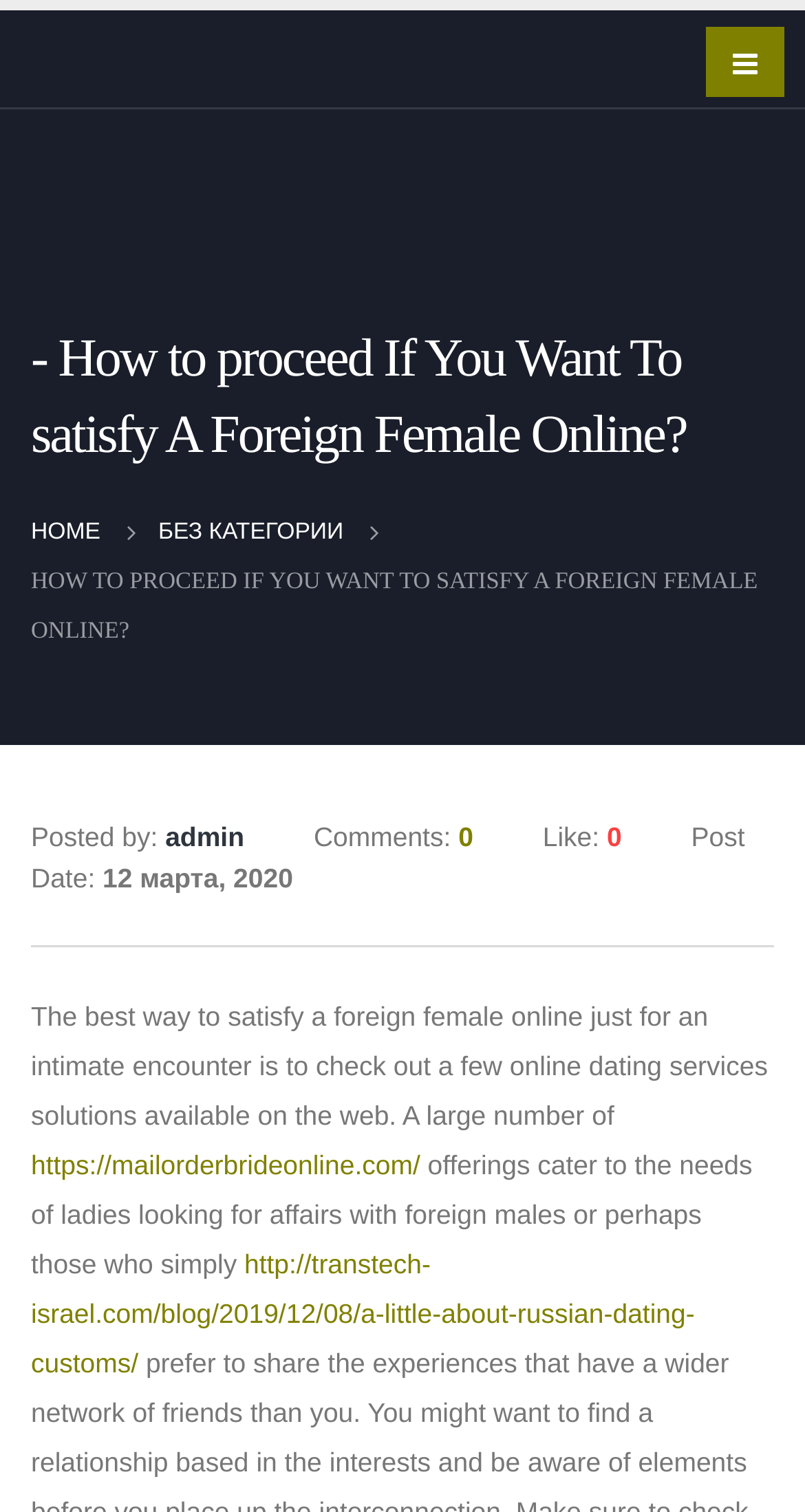Determine the bounding box of the UI component based on this description: "Без категории". The bounding box coordinates should be four float values between 0 and 1, i.e., [left, top, right, bottom].

[0.197, 0.336, 0.427, 0.369]